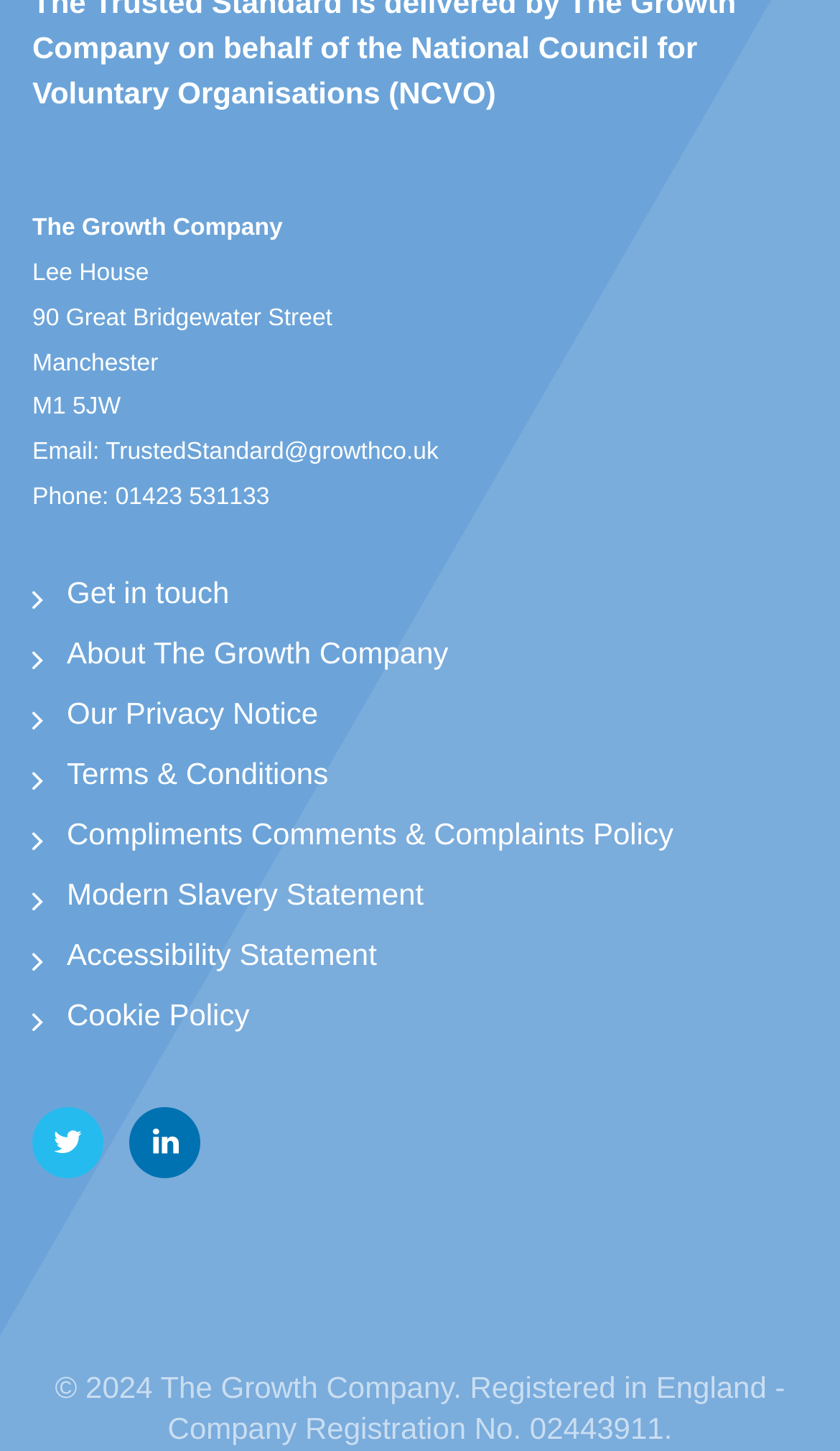How many links are there in the footer section?
Can you offer a detailed and complete answer to this question?

The footer section of the webpage contains 9 links, which can be counted by examining the link elements with IDs ranging from 391 to 405.